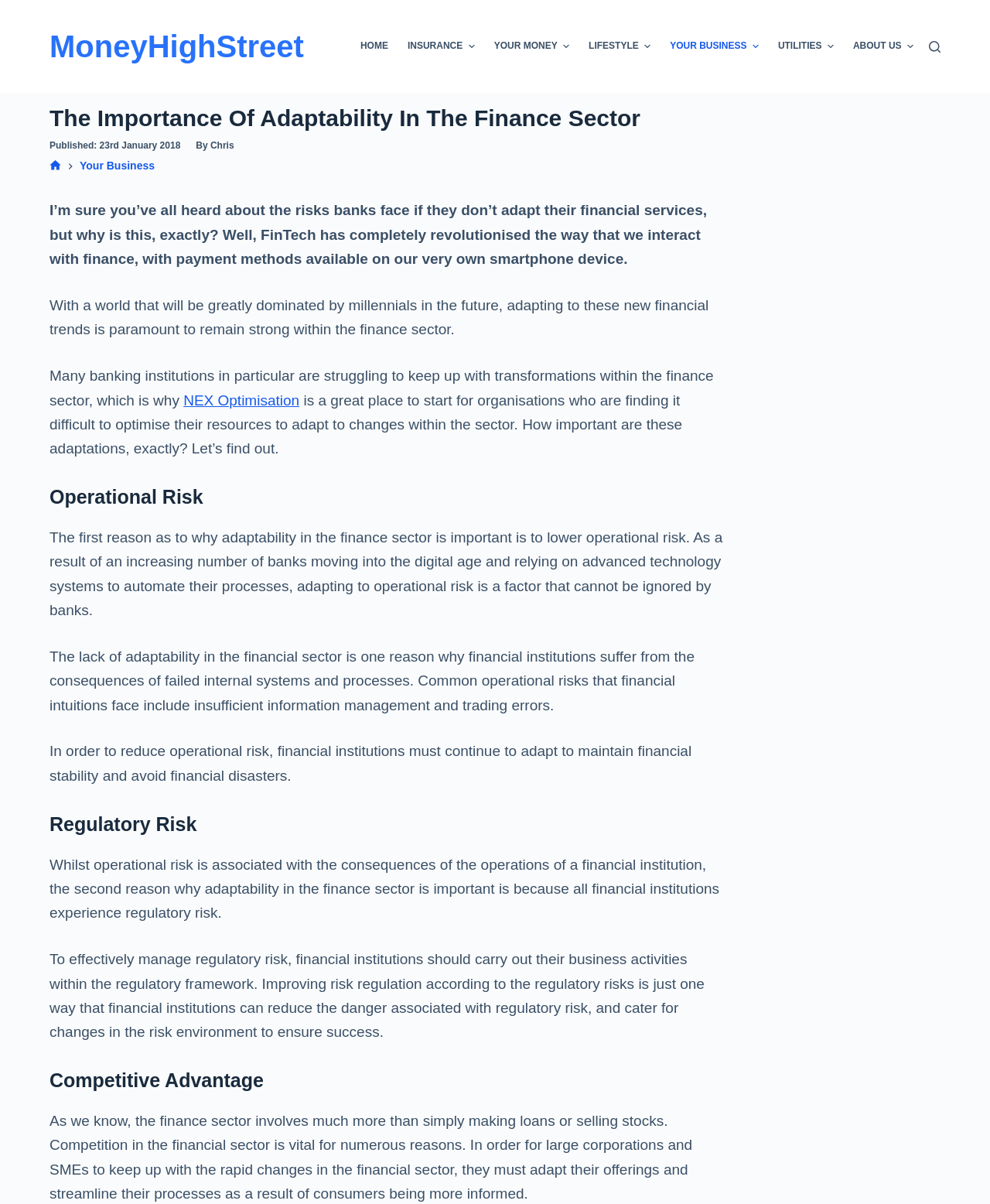Use a single word or phrase to answer the question:
What is the main topic of this webpage?

Finance sector adaptability